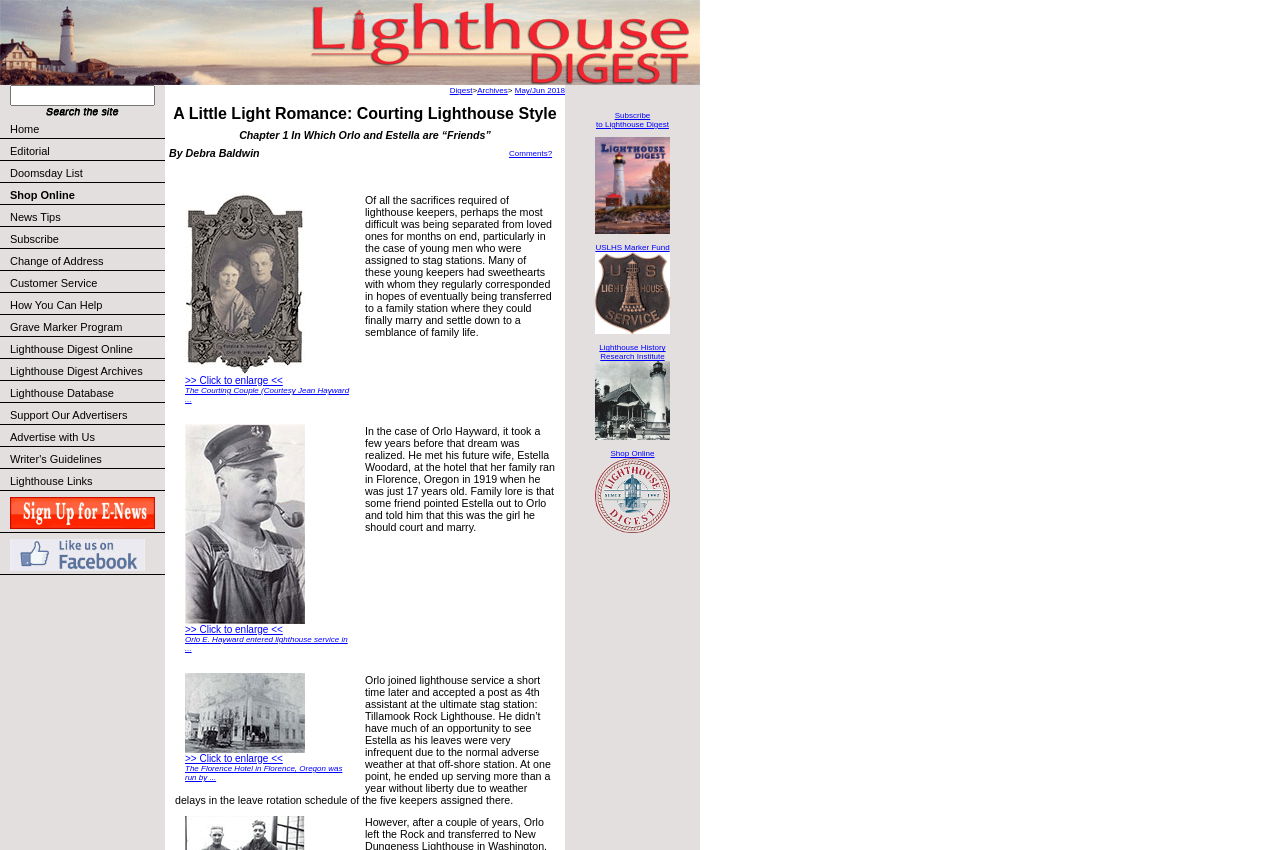From the image, can you give a detailed response to the question below:
What is the name of the author of the article?

The author's name 'Debra Baldwin' is mentioned in the article, specifically in the section 'A Little Light Romance: Courting Lighthouse Style'.